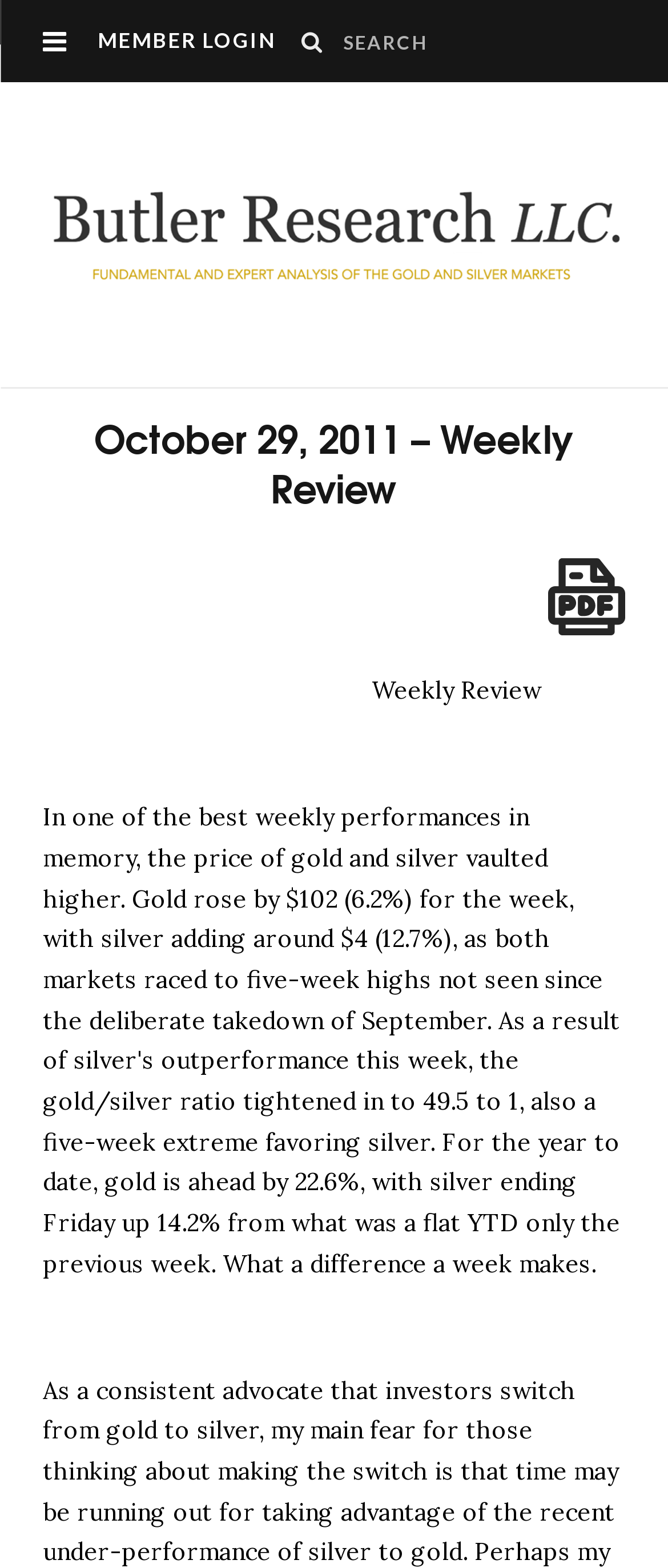Give a short answer using one word or phrase for the question:
What is the login option?

MEMBER LOGIN